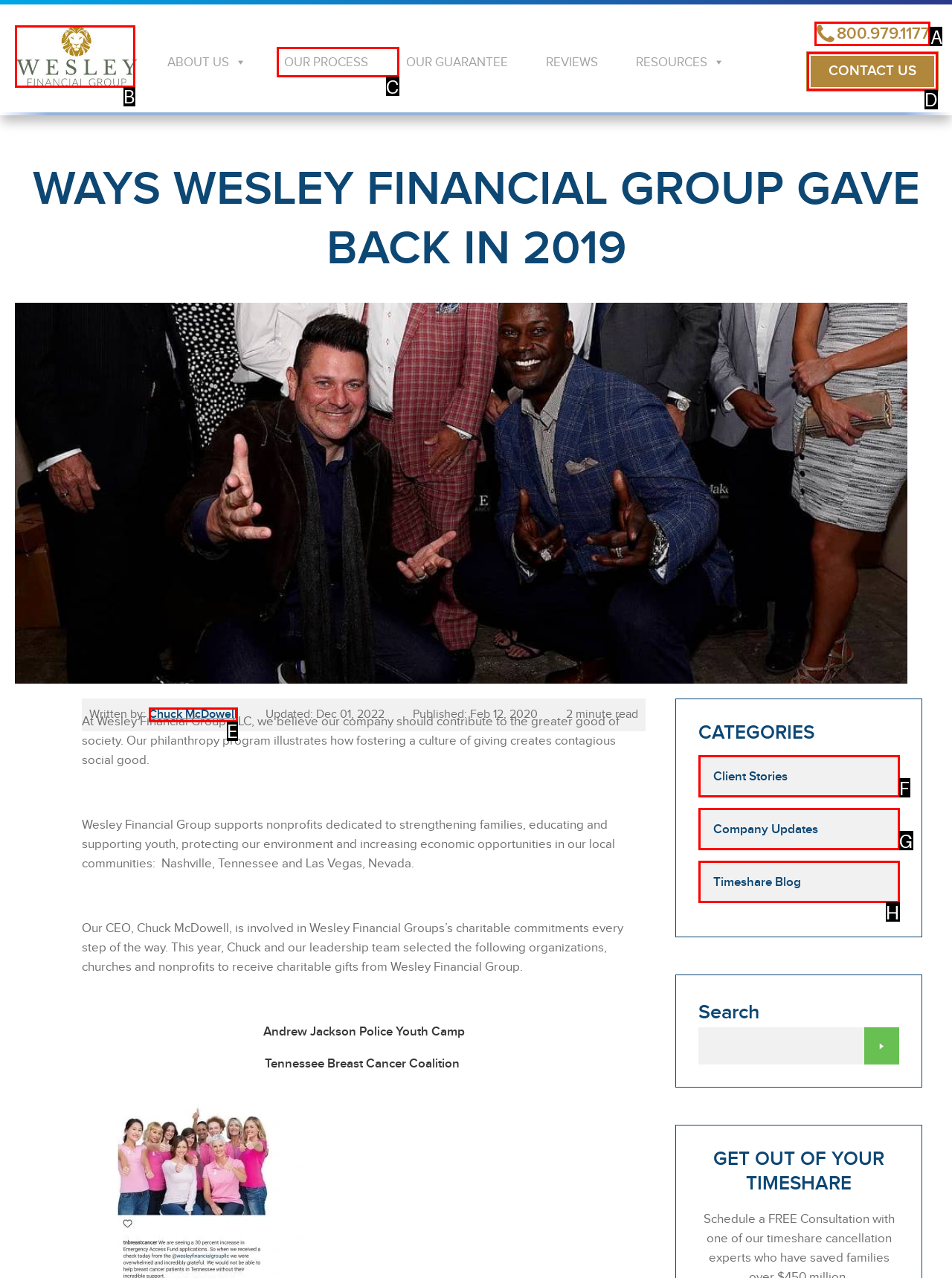Identify the correct choice to execute this task: Call 800.979.1177
Respond with the letter corresponding to the right option from the available choices.

A